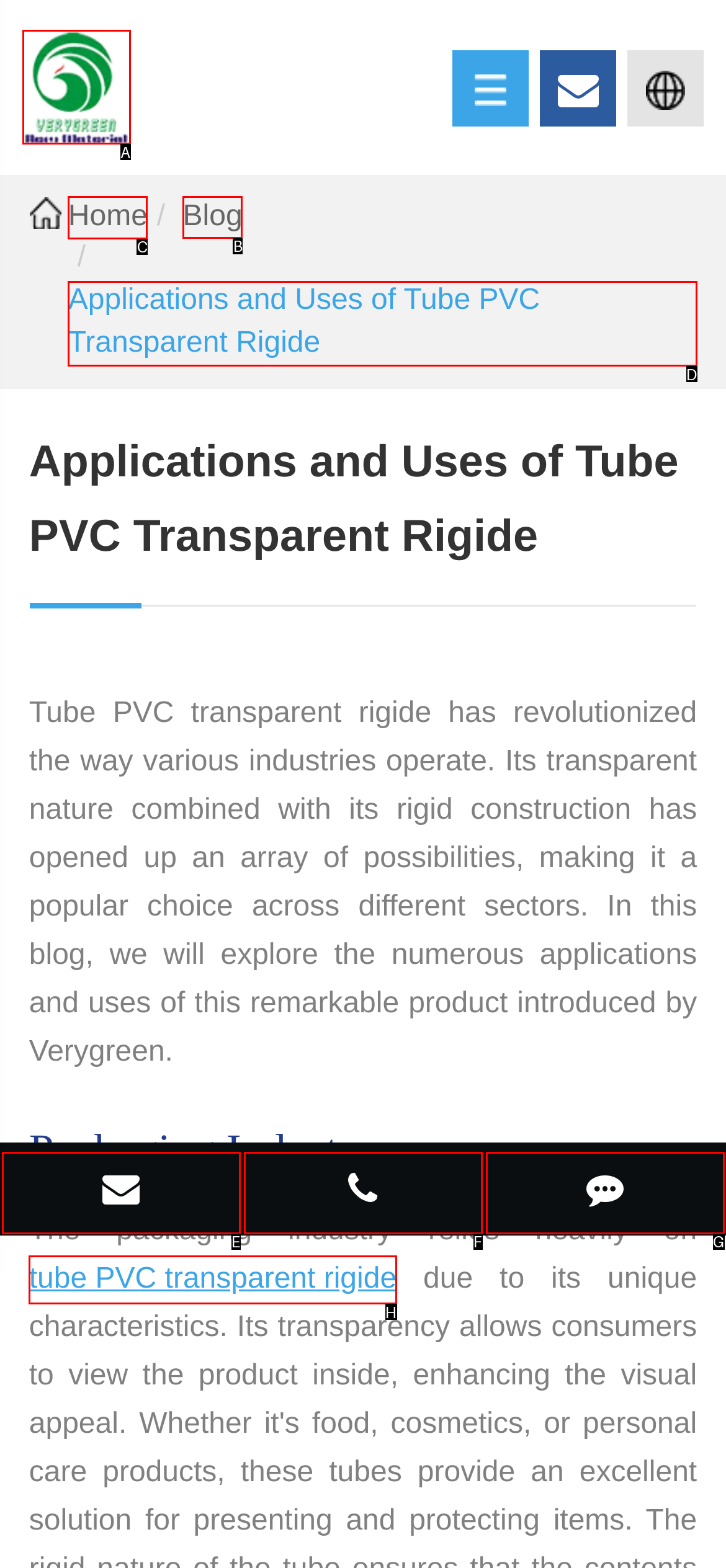Determine which HTML element should be clicked for this task: Click the 'Contact Us' button
Provide the option's letter from the available choices.

None